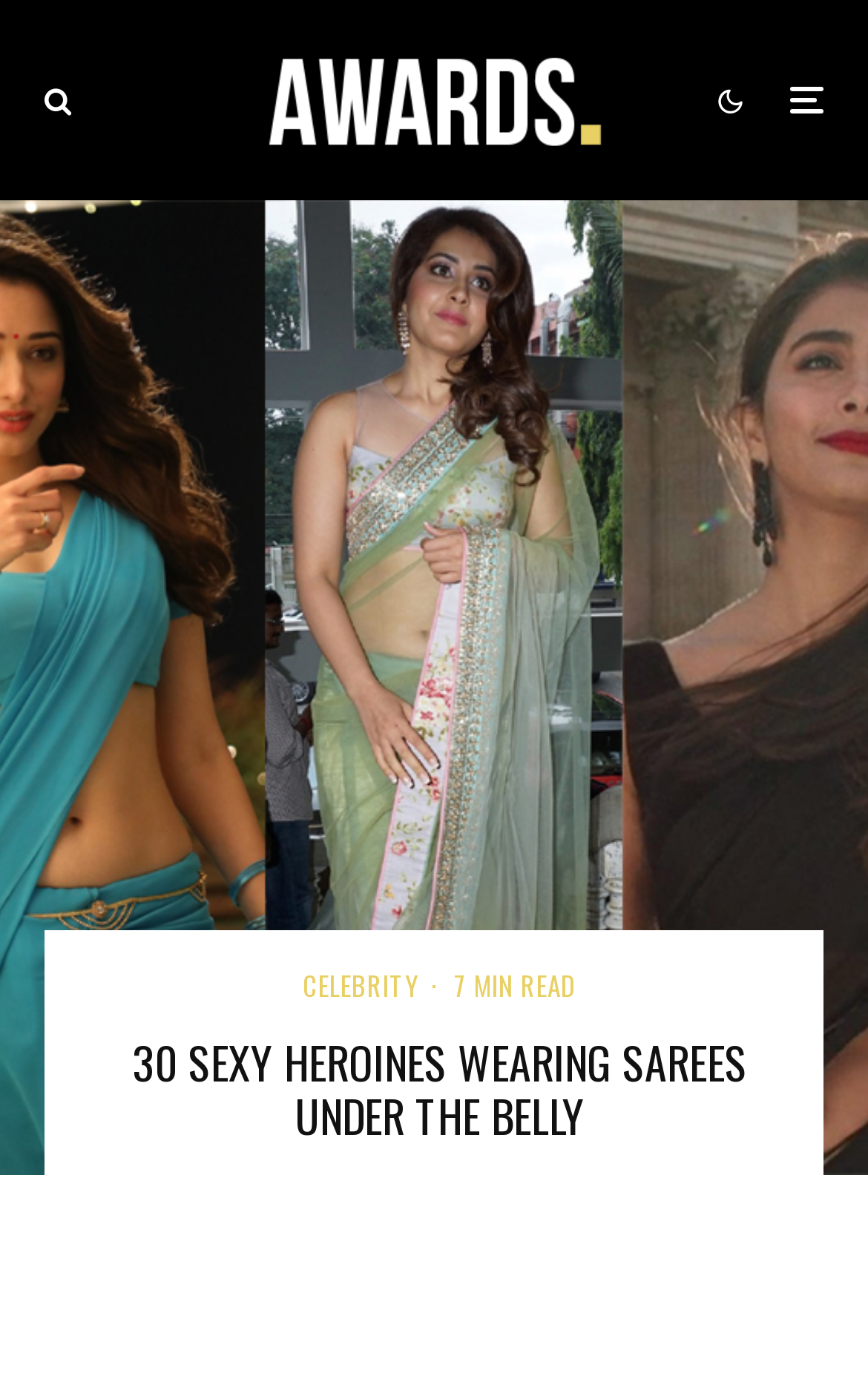What is the tone of the article?
Based on the visual, give a brief answer using one word or a short phrase.

Sexy